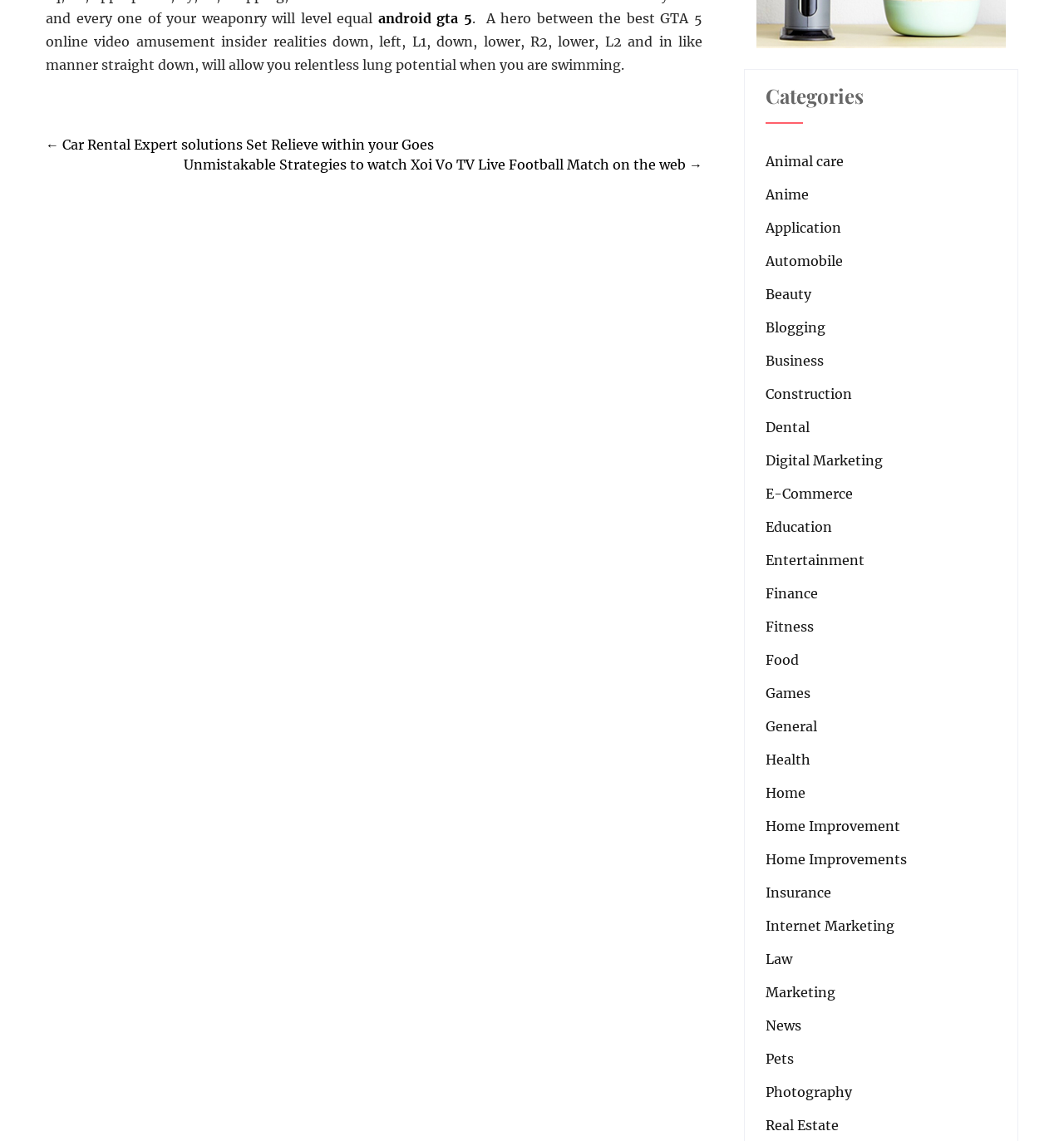Please provide a comprehensive response to the question based on the details in the image: How many categories are available on this website?

The number of categories available on this website can be determined by counting the links under the 'Categories' heading. There are 28 links, each representing a different category.